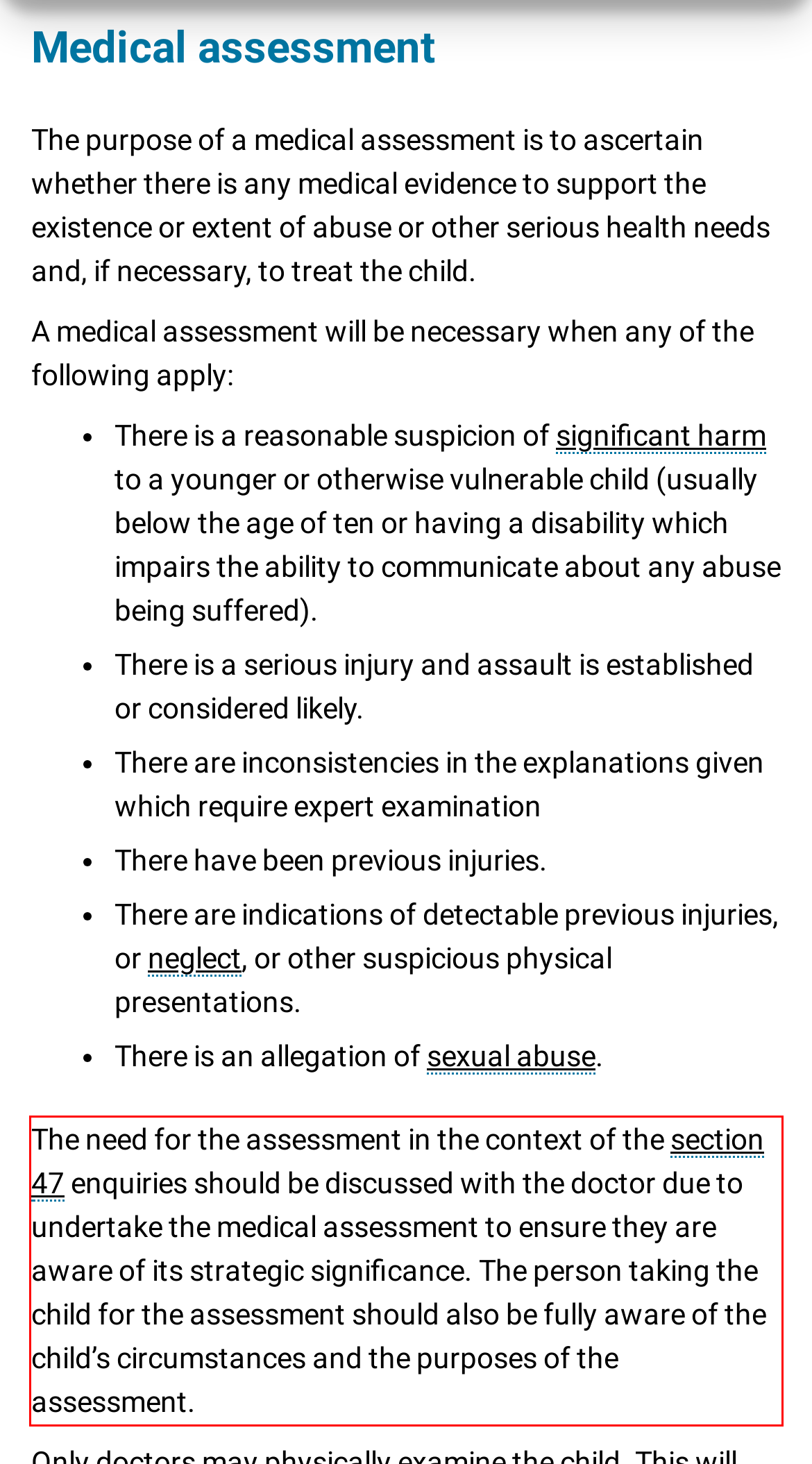Identify the red bounding box in the webpage screenshot and perform OCR to generate the text content enclosed.

The need for the assessment in the context of the section 47 enquiries should be discussed with the doctor due to undertake the medical assessment to ensure they are aware of its strategic significance. The person taking the child for the assessment should also be fully aware of the child’s circumstances and the purposes of the assessment.